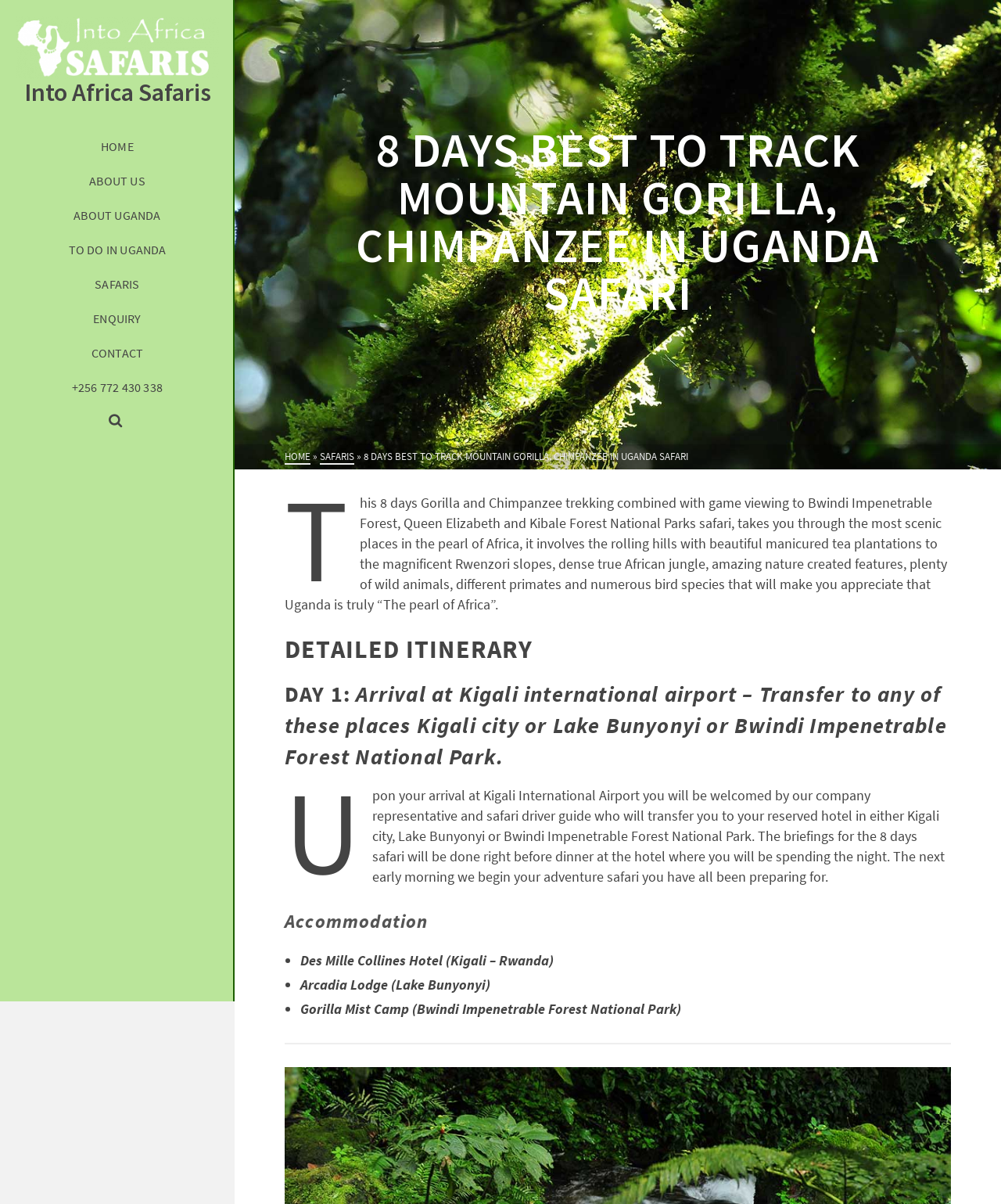Bounding box coordinates are specified in the format (top-left x, top-left y, bottom-right x, bottom-right y). All values are floating point numbers bounded between 0 and 1. Please provide the bounding box coordinate of the region this sentence describes: Into Africa Safaris

[0.016, 0.013, 0.219, 0.087]